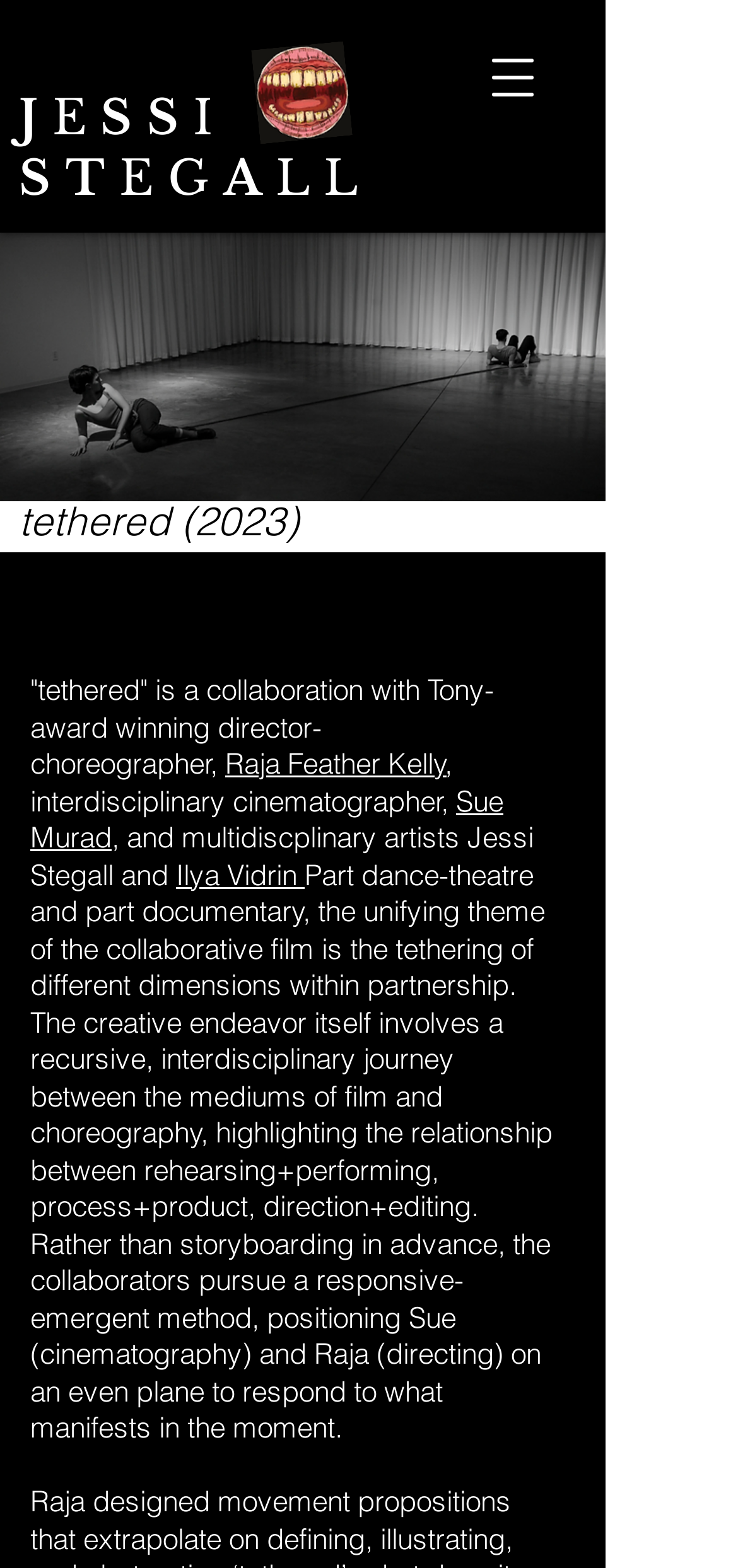What is the method used by the collaborators?
Analyze the image and provide a thorough answer to the question.

The method used by the collaborators is mentioned in the StaticText element that describes the creative process, stating that they pursue a responsive-emergent method rather than storyboarding in advance.